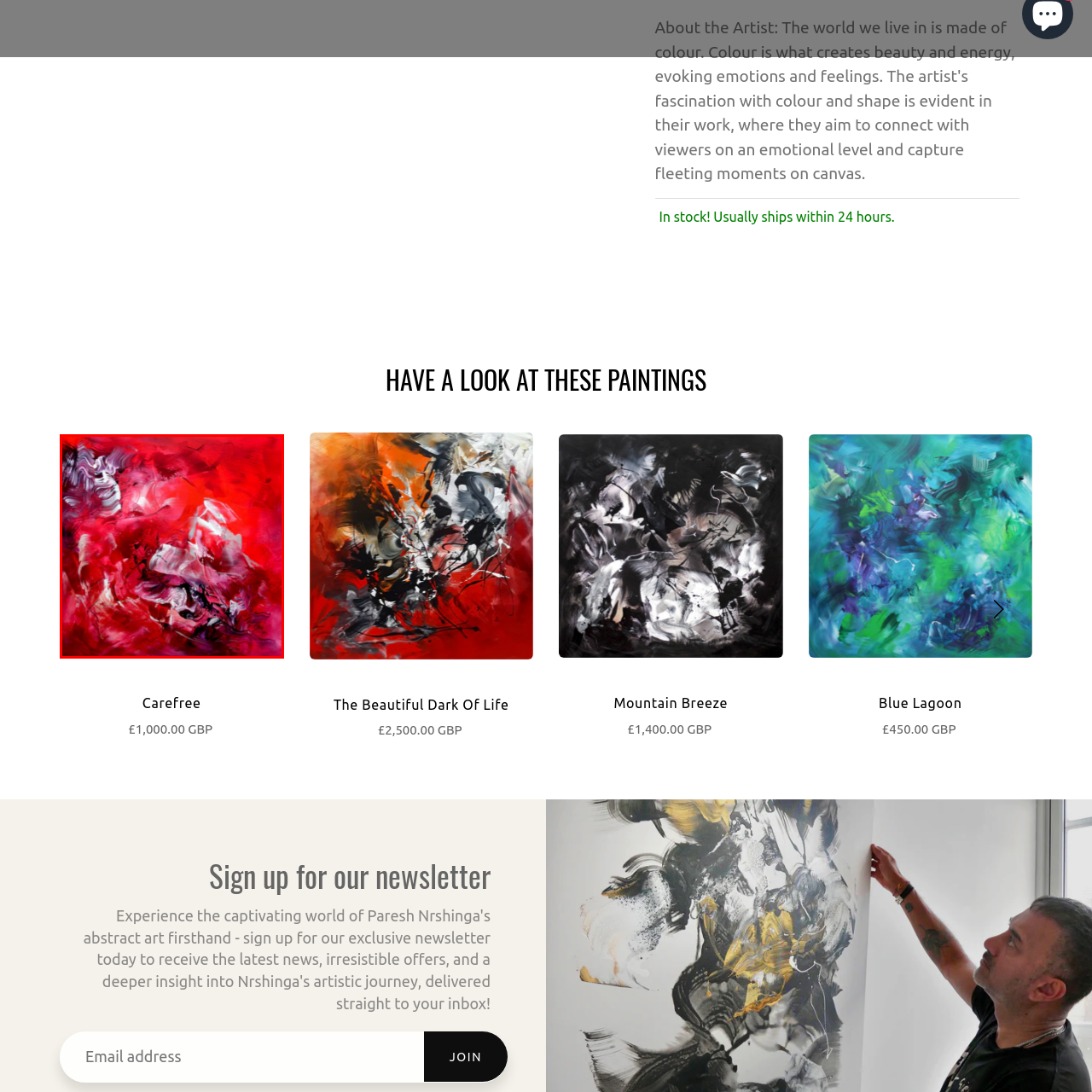Generate an in-depth caption for the image segment highlighted with a red box.

The image showcases a vibrant piece of abstract art characterized by dynamic swirls and bold hues of red, interspersed with dark outlines and lighter accents. The composition conveys a sense of movement and emotion, drawing viewers into its complexities. This artwork, labeled as "large abstract art," is part of a collection that invites art enthusiasts to explore its rich textures and colors. It is presented alongside a selection of other paintings, highlighting a diverse range of artistic expressions available for purchase, with prices ranging from £1,000 to £2,500.